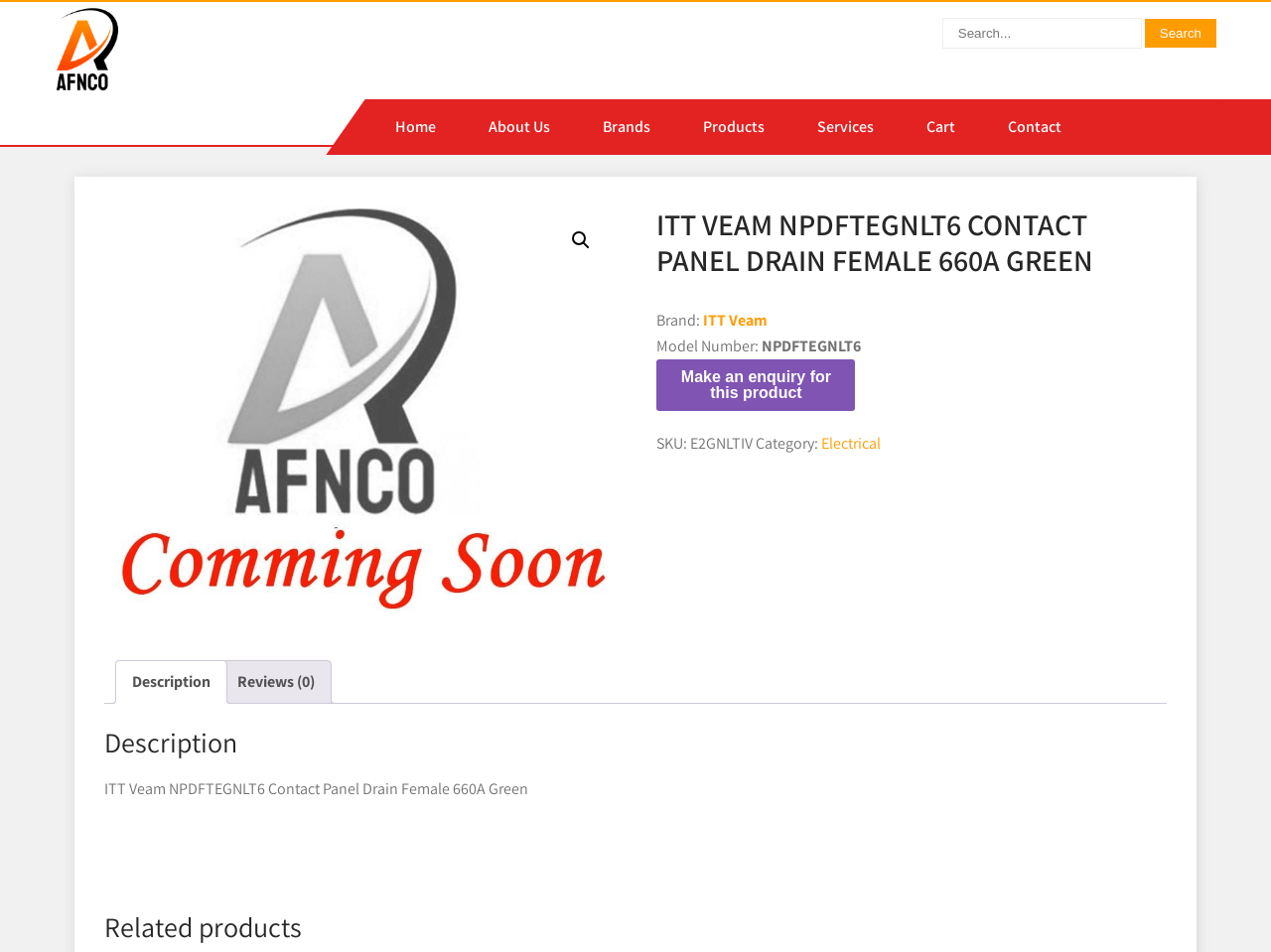What is the color of the product?
Respond to the question with a well-detailed and thorough answer.

I found the color of the product by looking at the product name, which is 'ITT Veam NPDFTEGNLT6 Contact Panel Drain Female 660A Green', on the webpage.